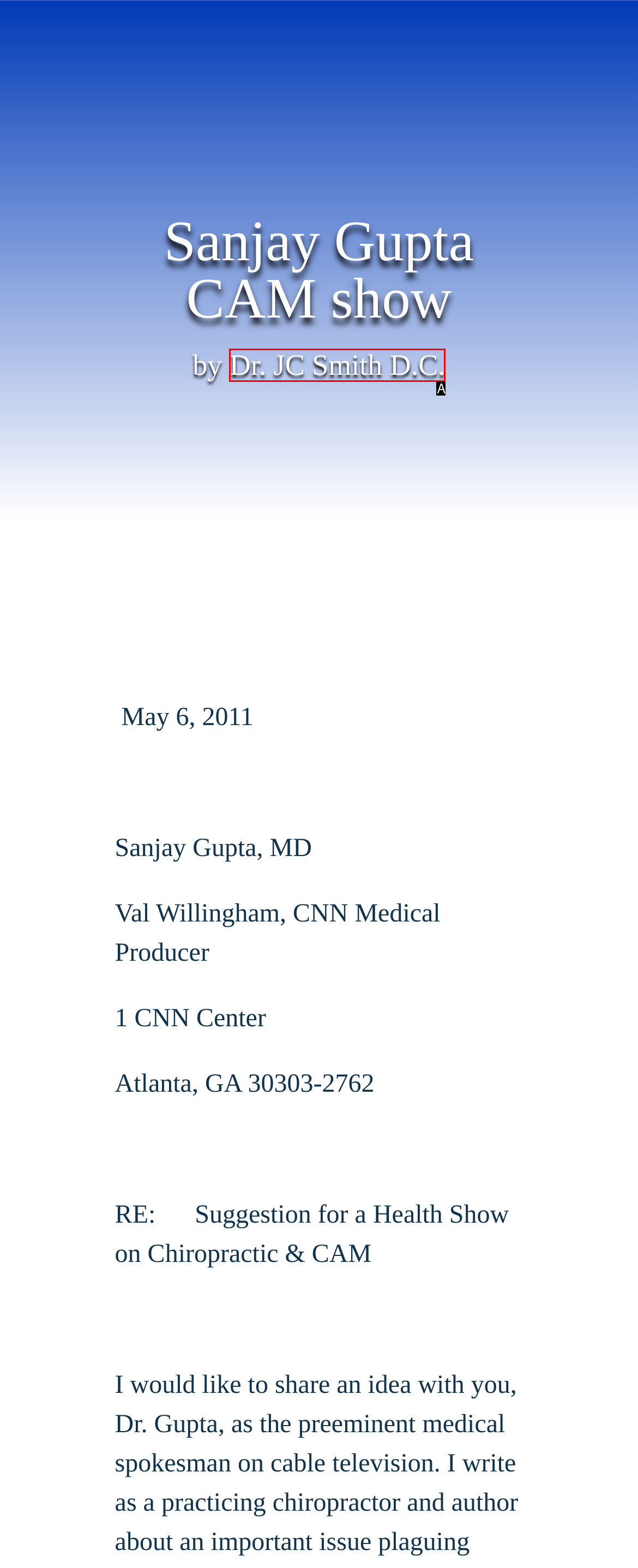Identify which HTML element matches the description: Dr. JC Smith D.C.. Answer with the correct option's letter.

A